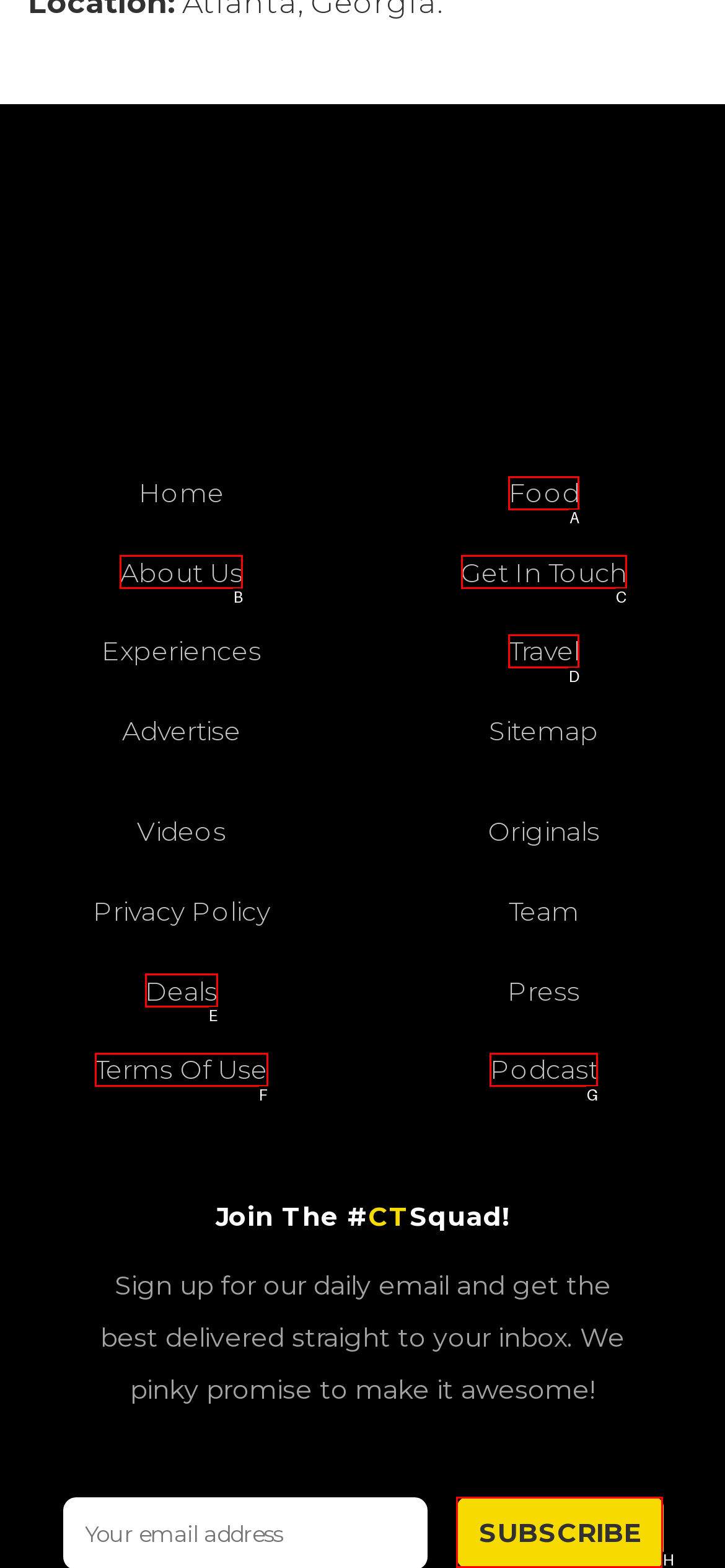Identify the letter that best matches this UI element description: Terms of Use
Answer with the letter from the given options.

F